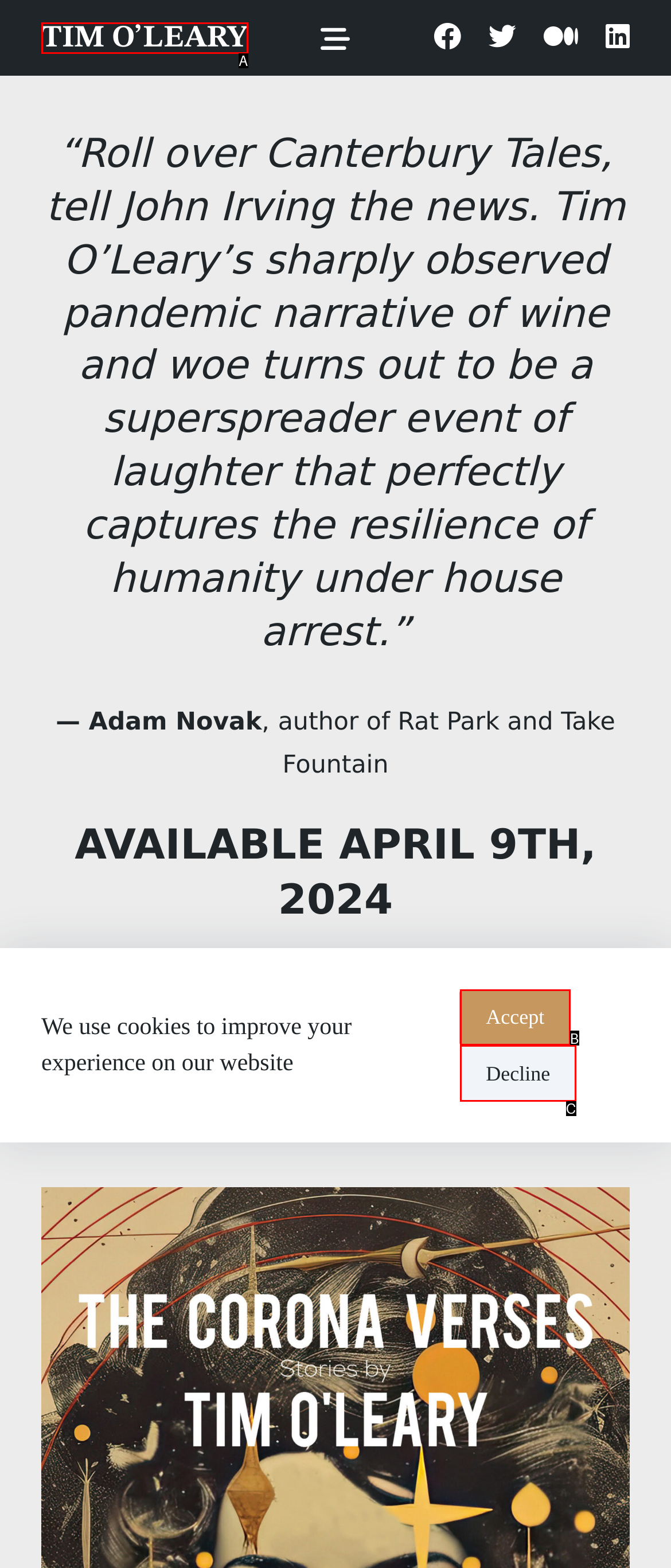Examine the description: TIM O’LEARY and indicate the best matching option by providing its letter directly from the choices.

A